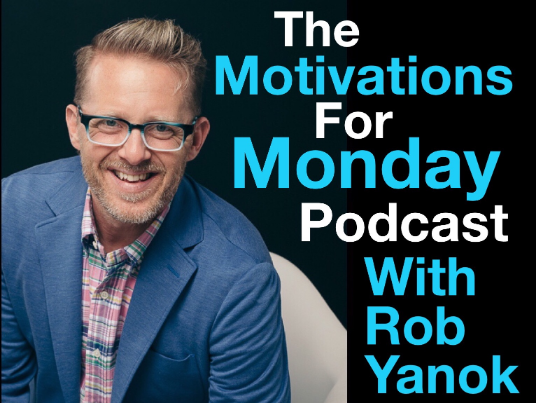What is the color of the background?
Your answer should be a single word or phrase derived from the screenshot.

Dark